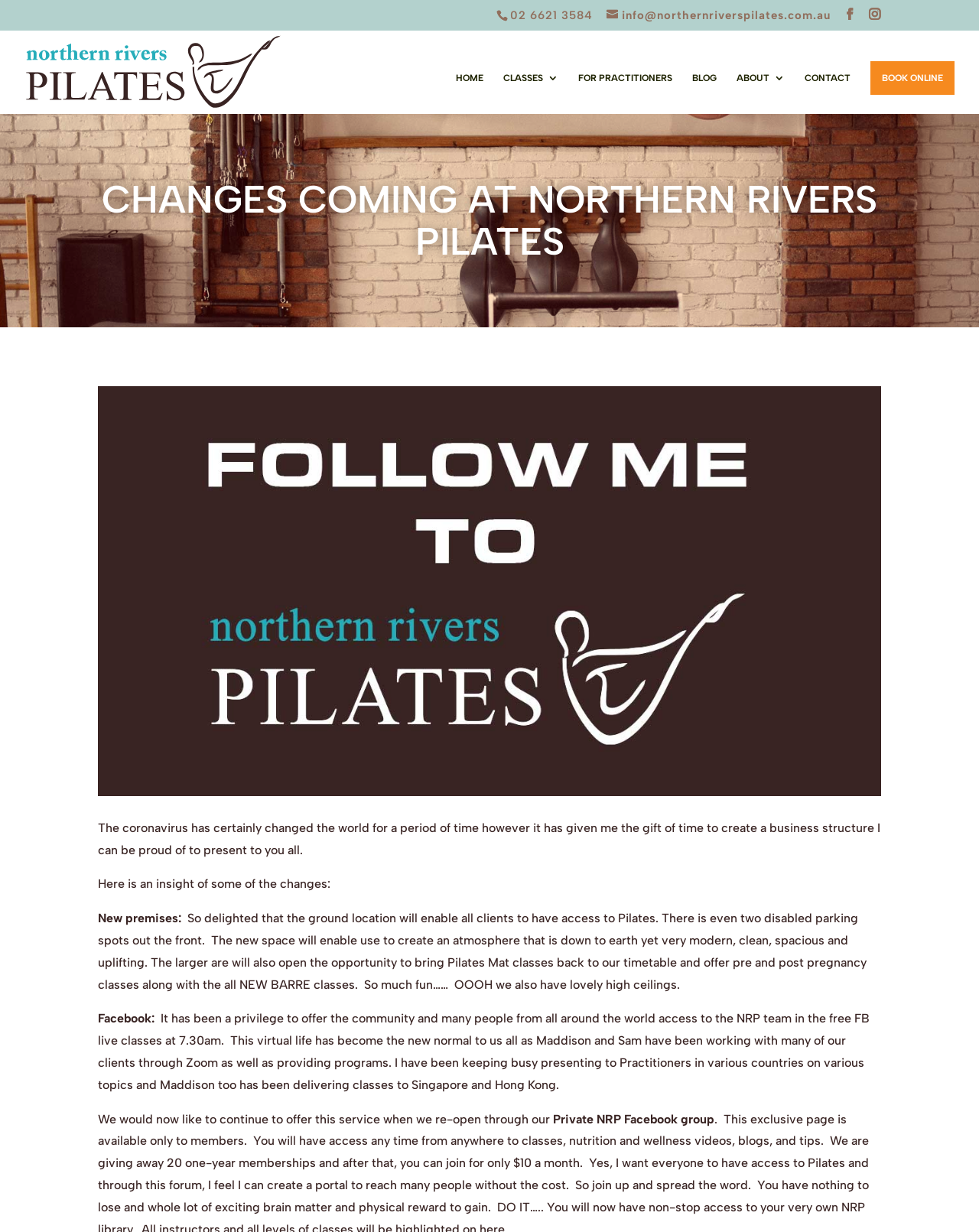Predict the bounding box coordinates for the UI element described as: "007@dbl07.co". The coordinates should be four float numbers between 0 and 1, presented as [left, top, right, bottom].

None